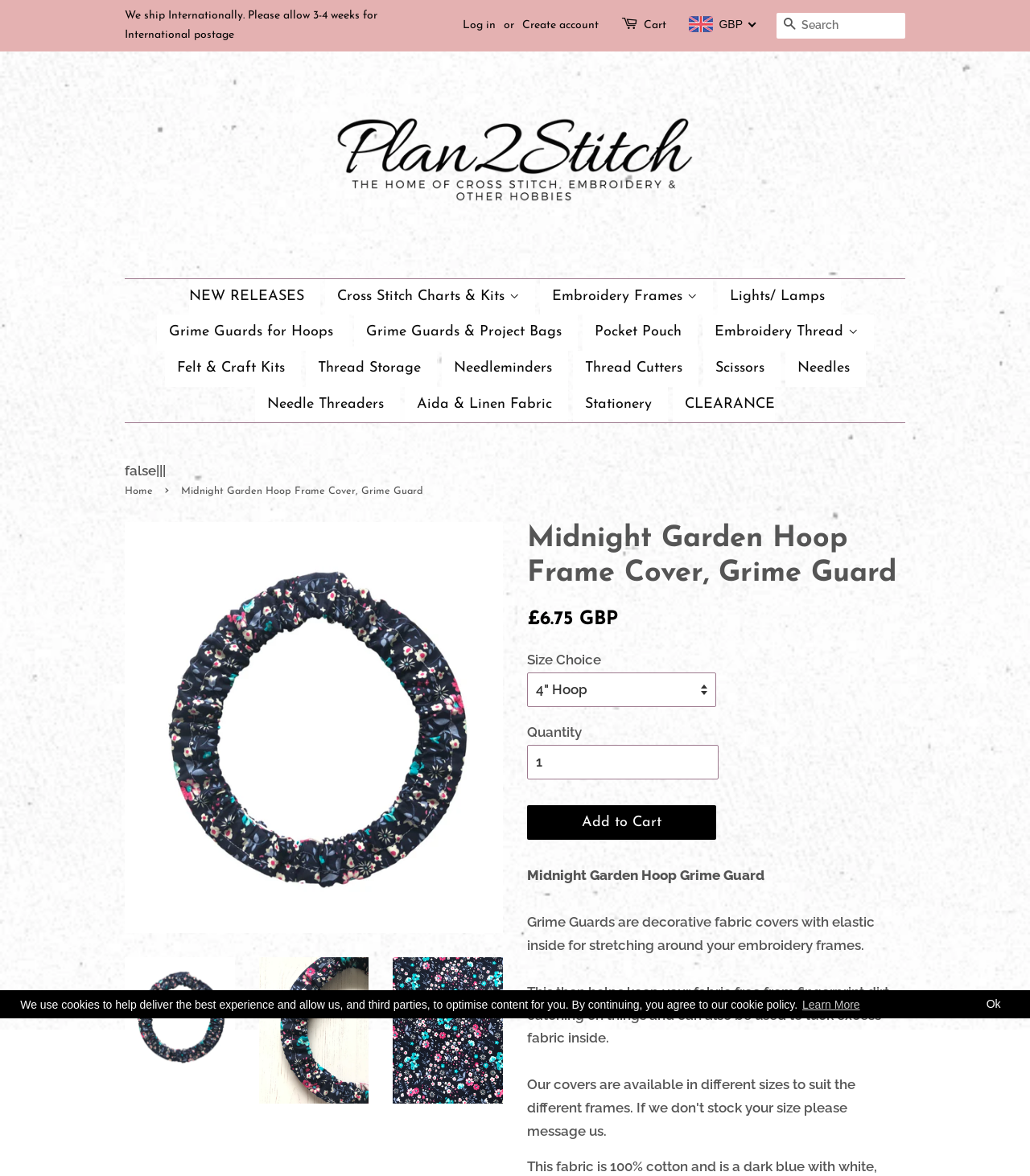Locate the bounding box coordinates of the UI element described by: "parent_node: Search aria-label="Search" name="q" placeholder="Search"". The bounding box coordinates should consist of four float numbers between 0 and 1, i.e., [left, top, right, bottom].

[0.754, 0.011, 0.879, 0.033]